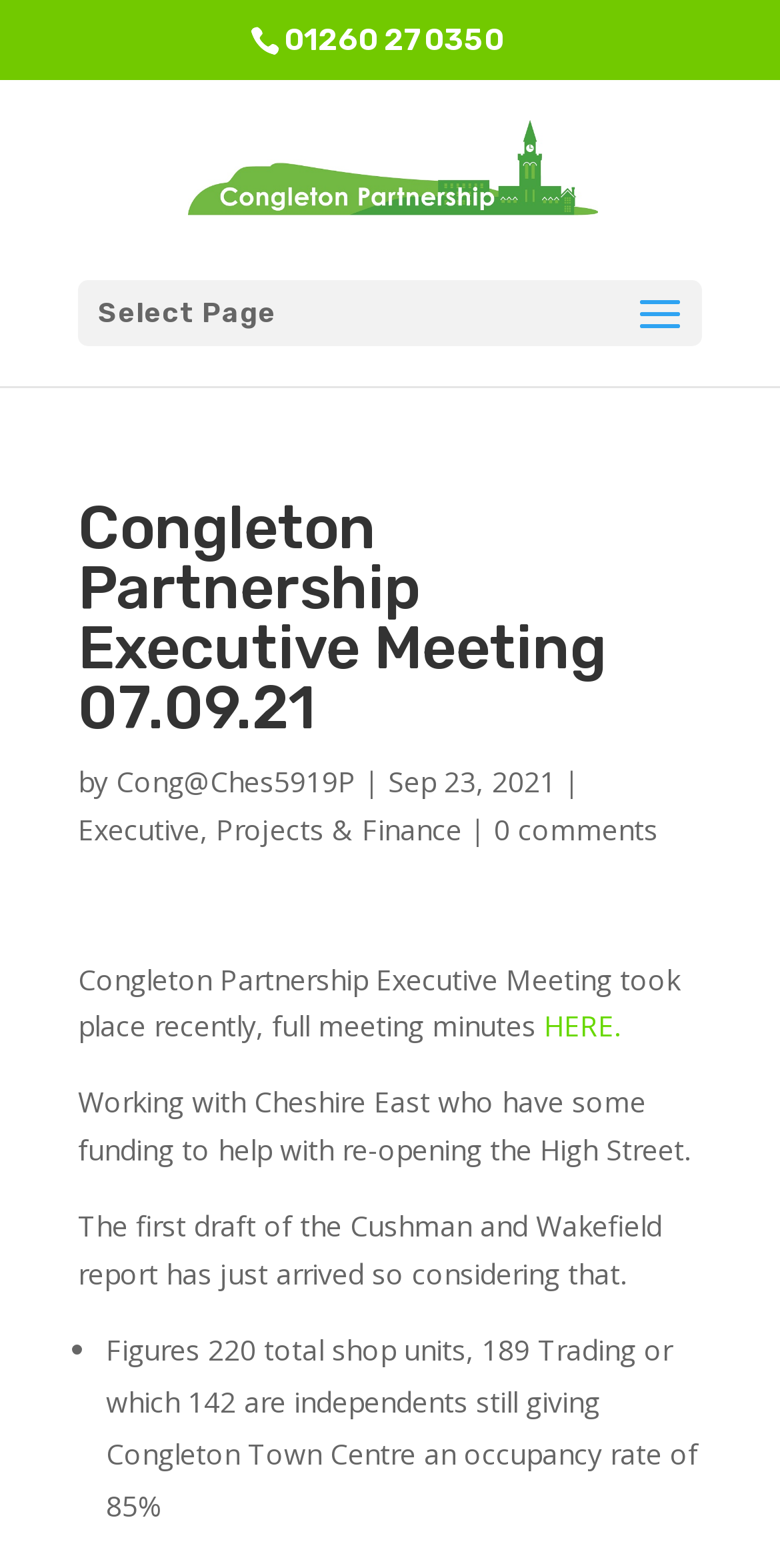Identify the bounding box coordinates for the UI element that matches this description: "Projects & Finance".

[0.277, 0.517, 0.592, 0.541]